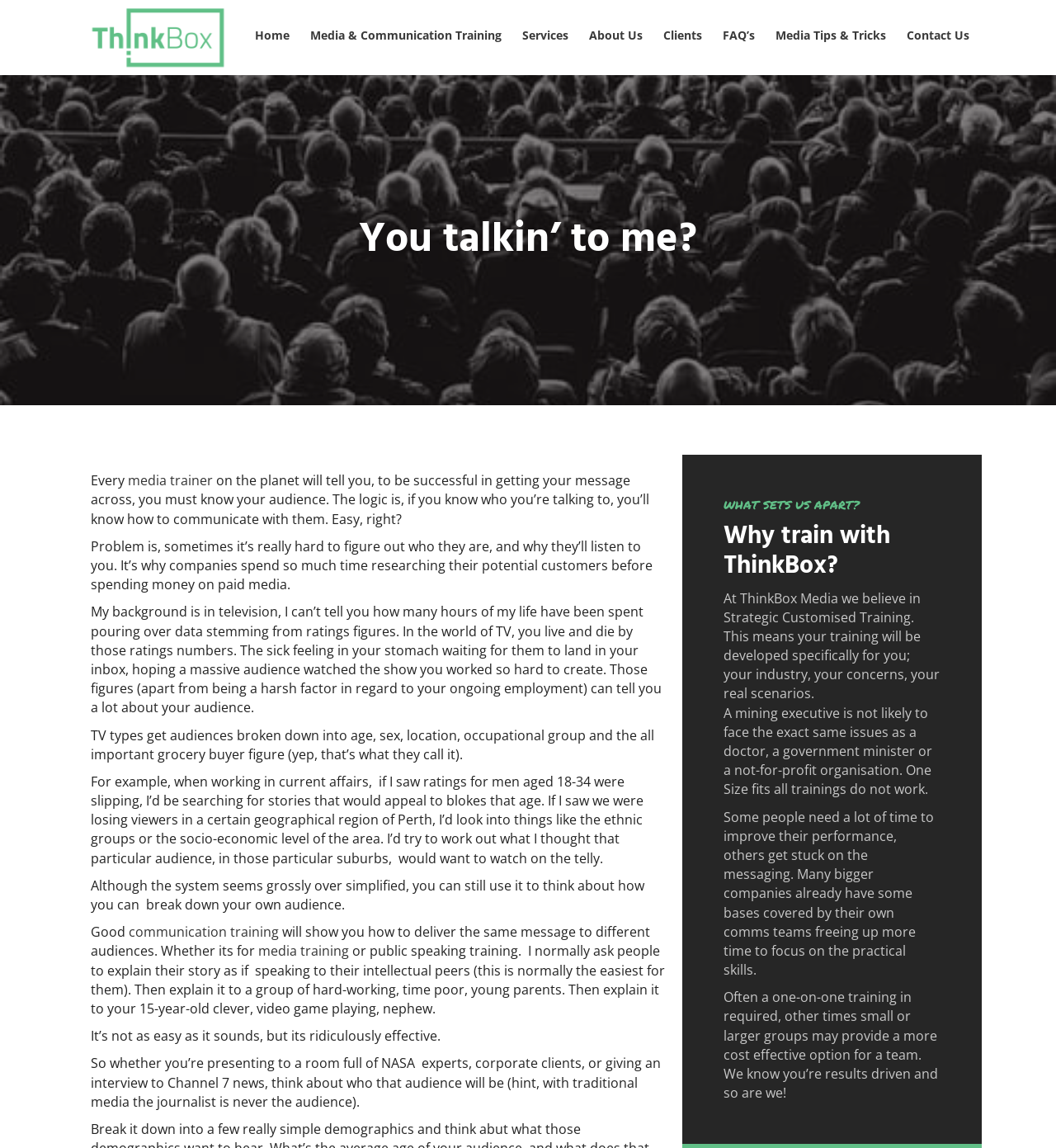Find the bounding box coordinates of the clickable area required to complete the following action: "Click the 'Media & Communication Training' link".

[0.282, 0.02, 0.483, 0.045]